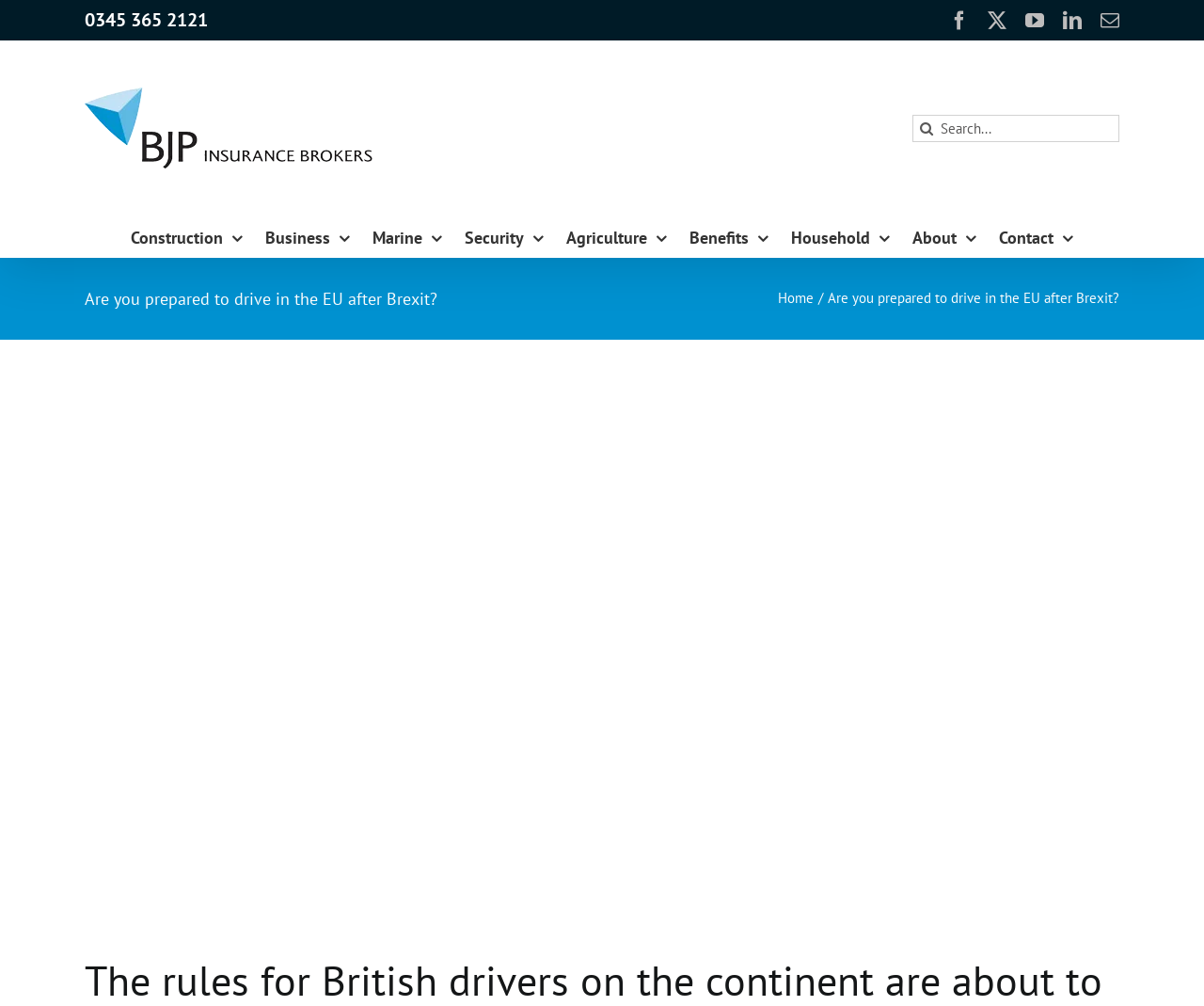Refer to the element description Home and identify the corresponding bounding box in the screenshot. Format the coordinates as (top-left x, top-left y, bottom-right x, bottom-right y) with values in the range of 0 to 1.

None